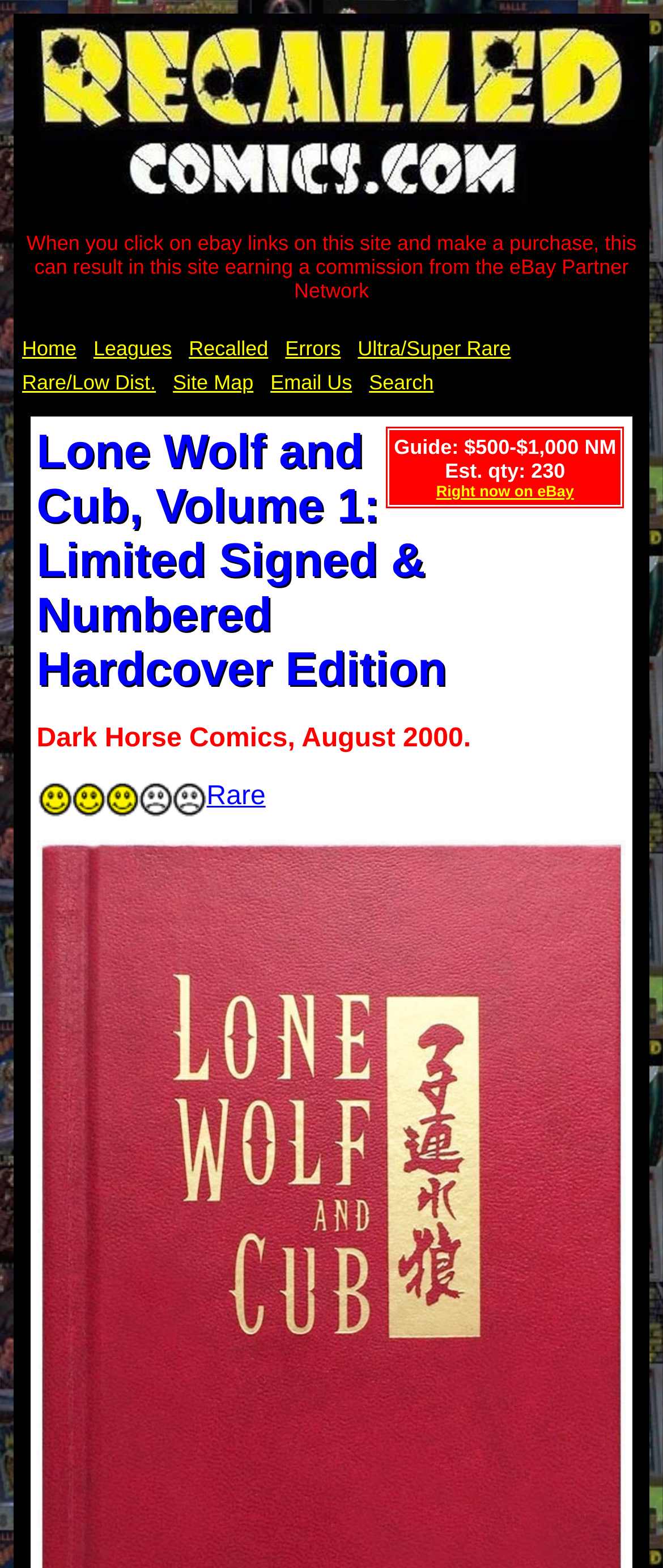Can you determine the main header of this webpage?

Lone Wolf and Cub, Volume 1:
Limited Signed & Numbered
Hardcover Edition